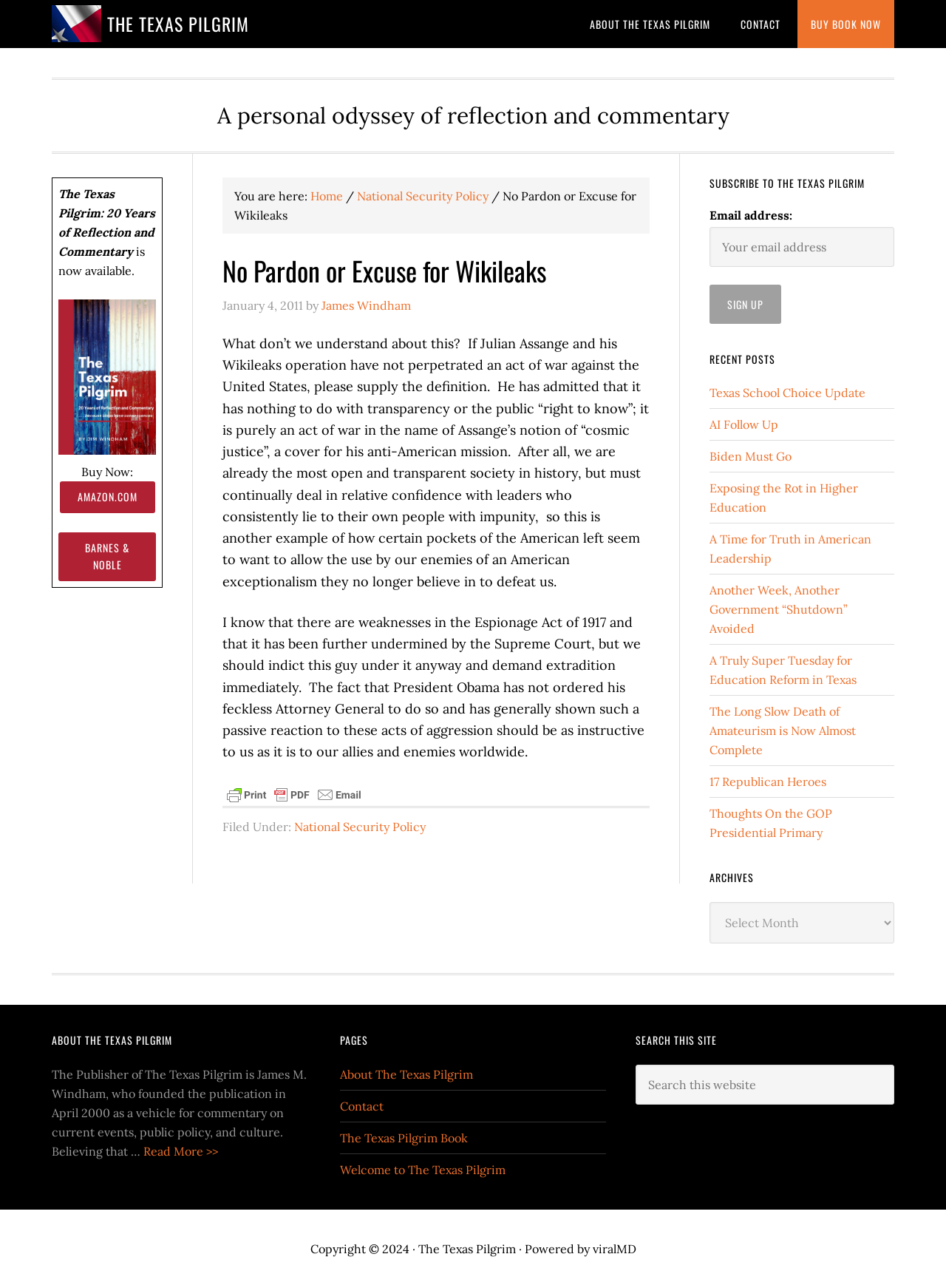Please determine the bounding box coordinates of the element to click on in order to accomplish the following task: "Buy the book now". Ensure the coordinates are four float numbers ranging from 0 to 1, i.e., [left, top, right, bottom].

[0.843, 0.0, 0.945, 0.037]